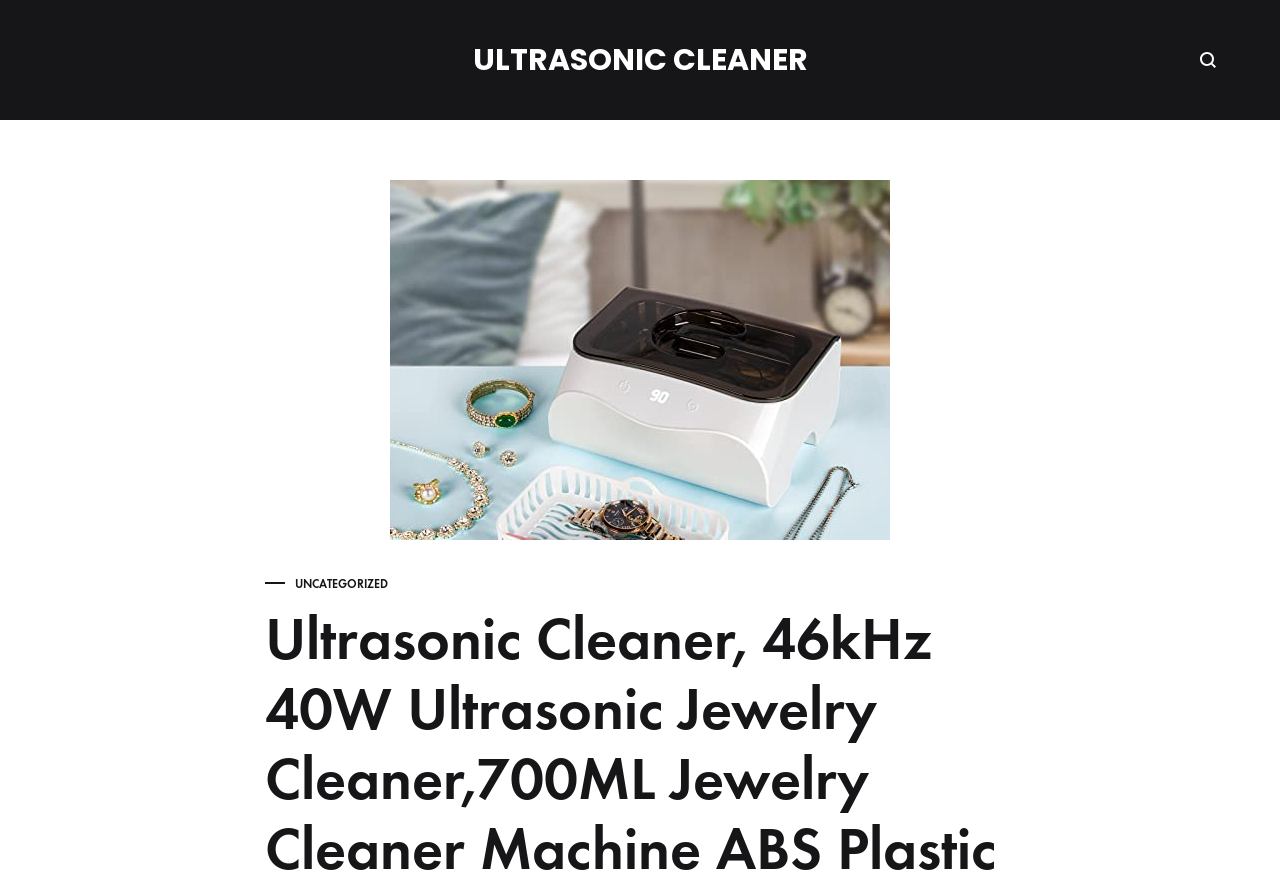Determine the main heading text of the webpage.

Ultrasonic Cleaner, 46kHz 40W Ultrasonic Jewelry Cleaner,700ML Jewelry Cleaner Machine ABS Plastic & 304 Stainless Steel Floor Clock with 5 Timer for Ring Glasses Watches Home Décor